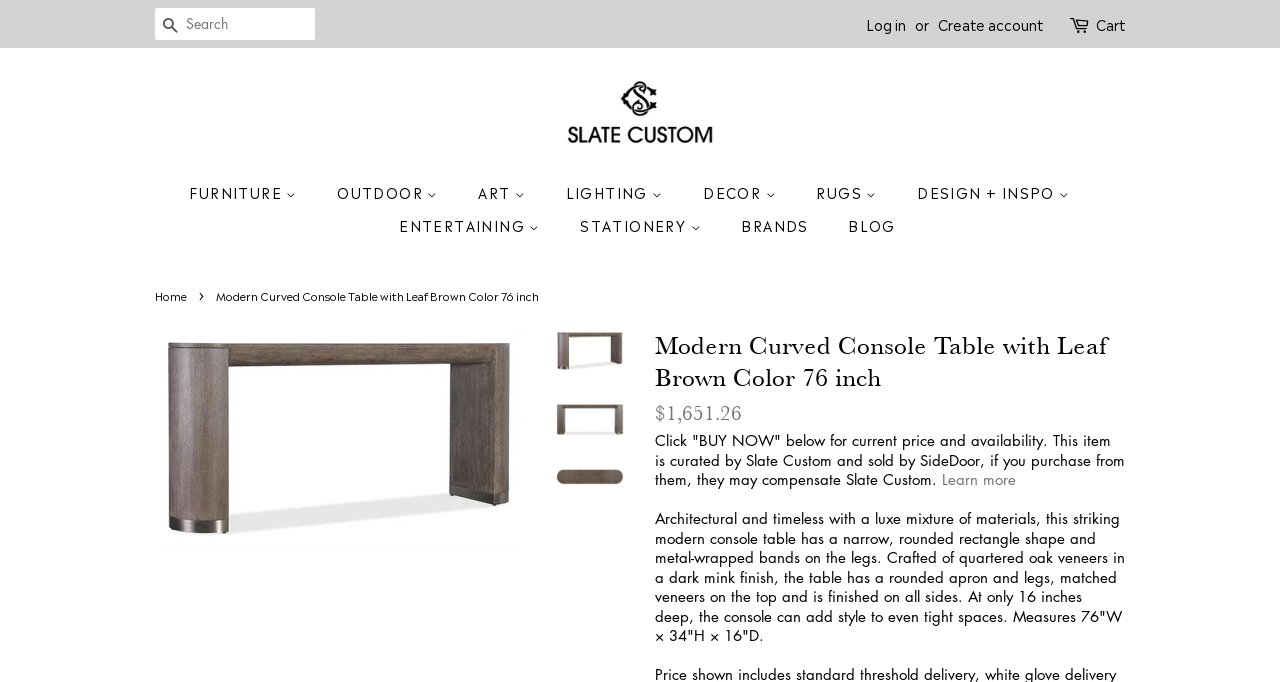Based on the element description: "Rugs", identify the bounding box coordinates for this UI element. The coordinates must be four float numbers between 0 and 1, listed as [left, top, right, bottom].

[0.252, 0.867, 0.454, 0.911]